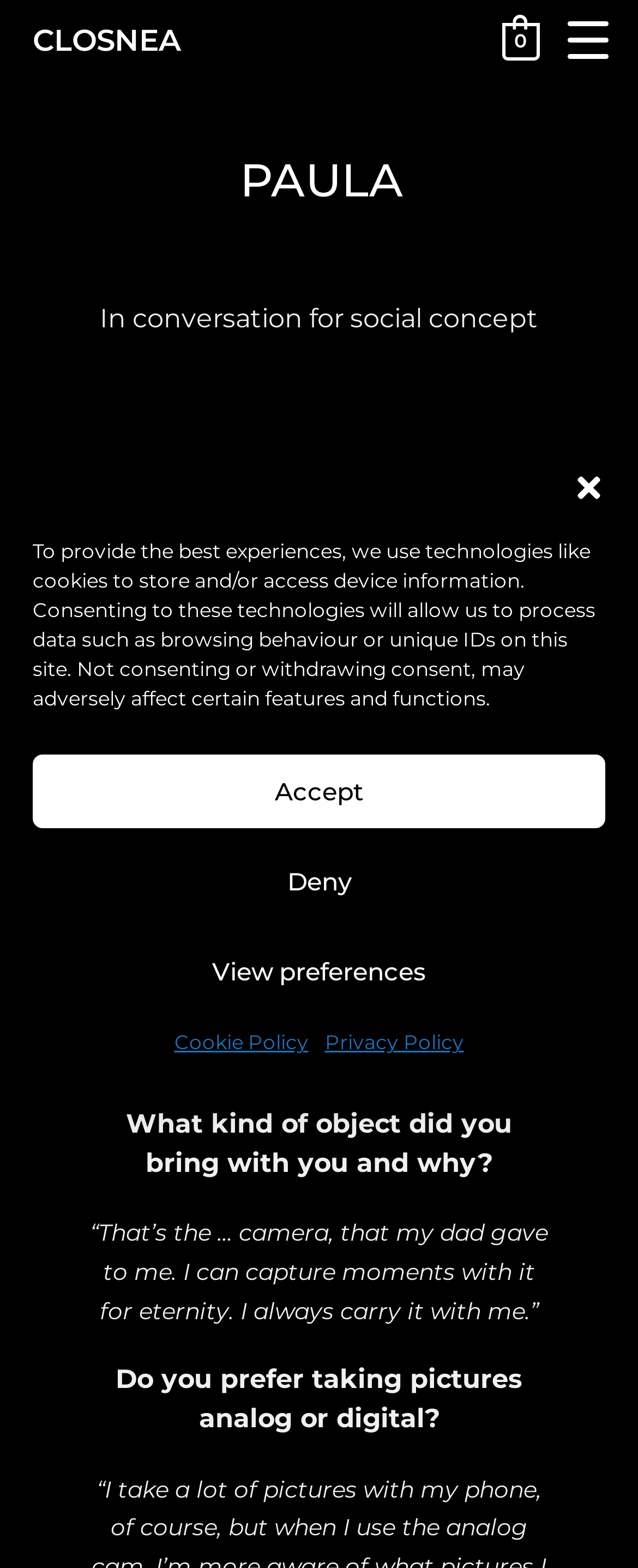Provide a thorough description of the webpage's content and layout.

The webpage appears to be a personal profile or interview page, featuring a person named Paula. At the top left corner, there is a link to "CLOSNEA" and a small text "0" next to it. Below this, there is a large heading "PAULA" in the center of the page, with a brief description "In conversation for social concept" underneath.

The main content of the page is a series of questions and answers, presented in a conversational style. The questions are in a smaller font, and the answers are in a larger font, enclosed in quotation marks. The questions and answers are arranged vertically, with the questions on top and the answers below.

The first question is "What is your name? Where did you grow up?" and Paula's answer is a brief description of her name and hometown. The next question is "What do you do in your life?" and Paula's answer is a longer description of her studies, work, and hobbies.

The page also features a few more questions and answers, including "What kind of object did you bring with you and why?" and "Do you prefer taking pictures analog or digital?" Paula's answers to these questions provide more insight into her personal life and interests.

At the top right corner of the page, there is a button "Menu Trigger" that likely opens a menu or navigation bar. Additionally, there is a dialog box "Manage Cookie Consent" that appears at the top center of the page, with buttons to "Accept", "Deny", or "View preferences" regarding cookie consent. This dialog box also contains links to the "Cookie Policy" and "Privacy Policy" pages.